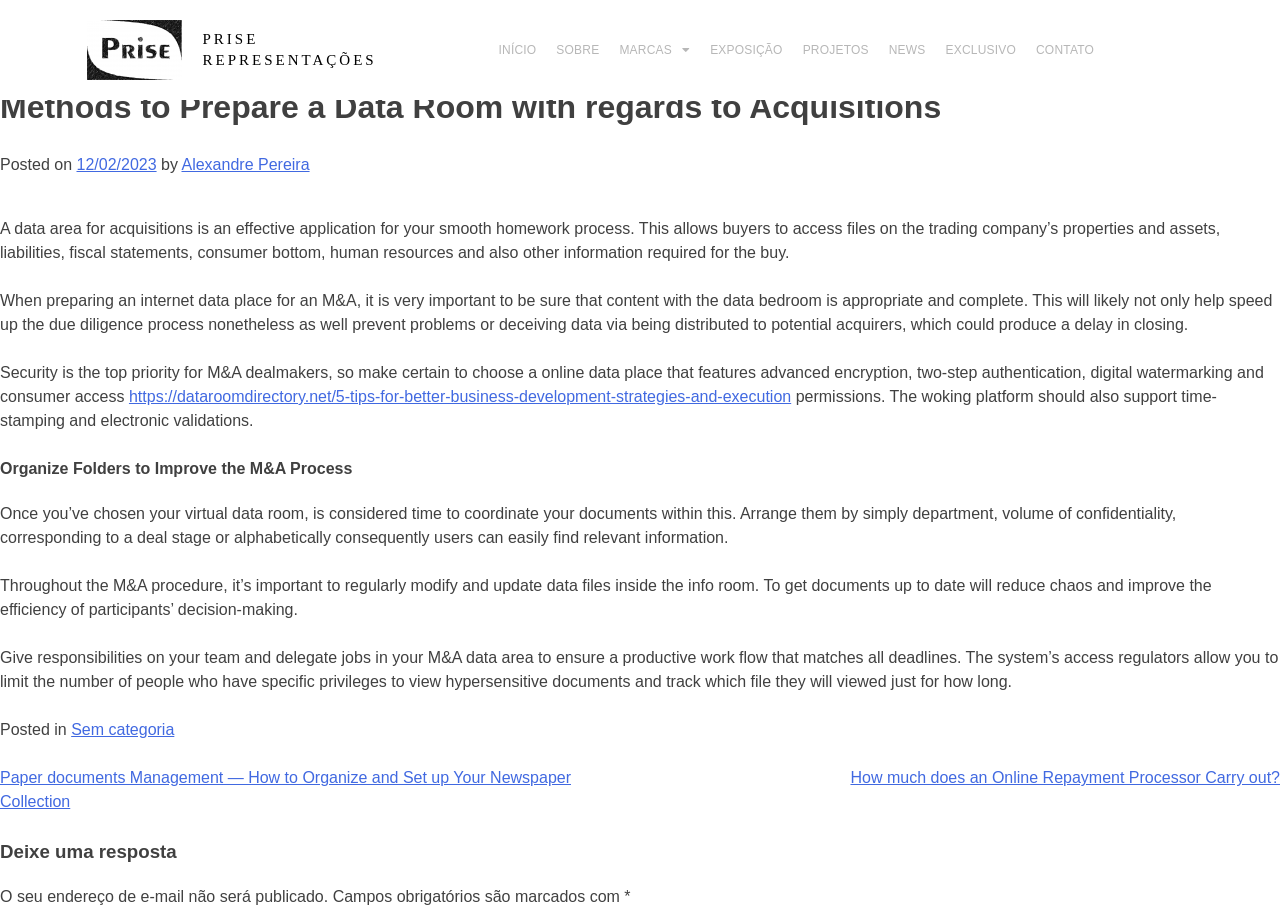Provide the bounding box for the UI element matching this description: "Sem categoria".

[0.056, 0.78, 0.136, 0.799]